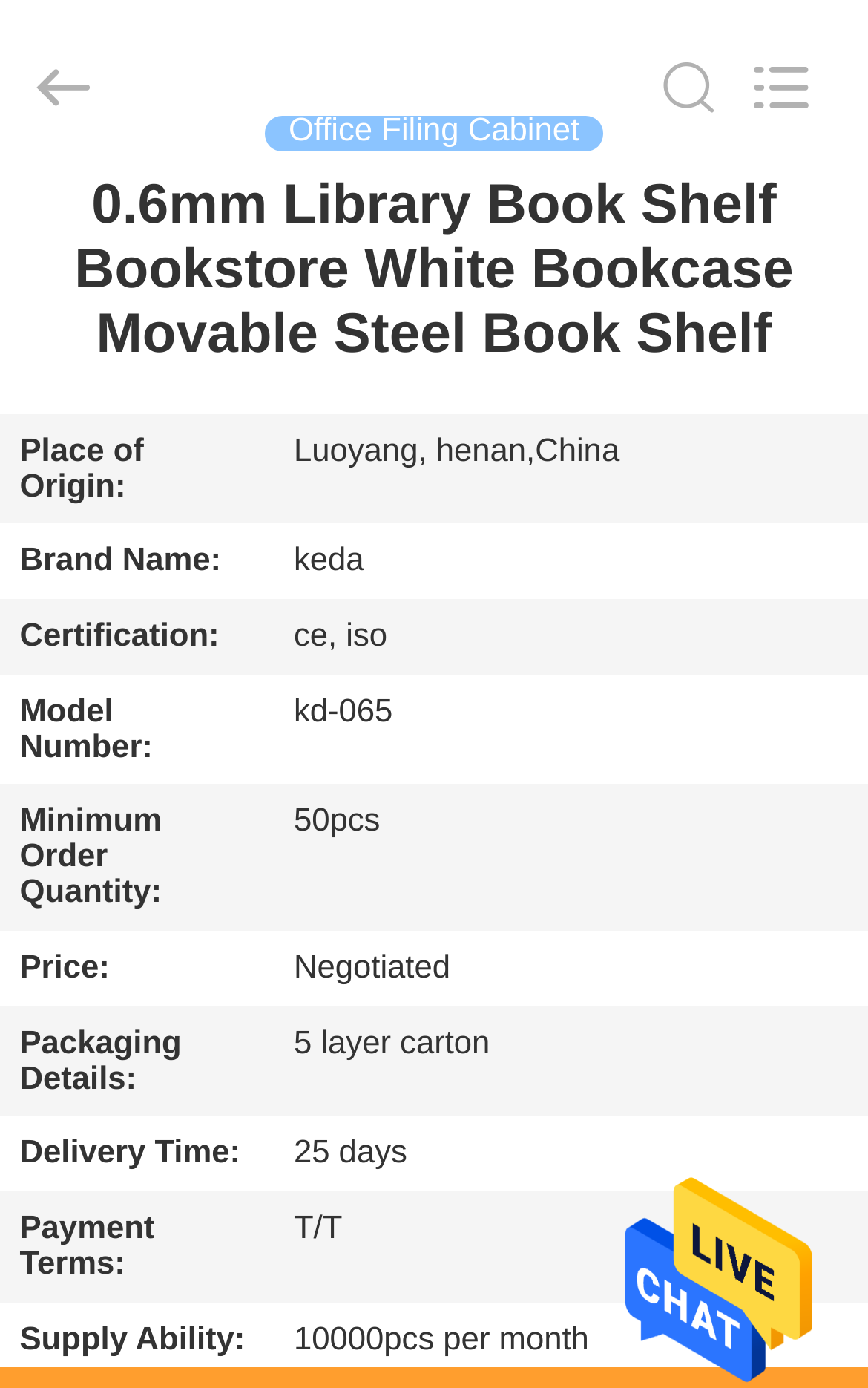Create an elaborate caption for the webpage.

This webpage is about a product, specifically a 0.6mm Library Book Shelf Bookstore White Bookcase Movable Steel Book Shelf from China. At the top, there is a search box where users can input what they are looking for. Below the search box, there are several links to different sections of the website, including HOME, PRODUCTS, ABOUT US, FACTORY TOUR, QUALITY CONTROL, CONTACT US, and REQUEST A QUOTE.

On the left side of the page, there is a static text "Office Filing Cabinet". Below this text, there is a heading that displays the product name, "0.6mm Library Book Shelf Bookstore White Bookcase Movable Steel Book Shelf". 

Under the product name, there is a table with several rows, each containing information about the product. The table has columns for the attribute name and the attribute value. The attributes listed include Place of Origin, Brand Name, Certification, Model Number, Minimum Order Quantity, Price, Packaging Details, Delivery Time, Payment Terms, and Supply Ability. Each row has a row header that describes the attribute, and a grid cell that displays the corresponding value.

At the bottom of the page, there is a static text that displays the copyright information, "Copyright © 2020 - 2024 steel-filingcabinet.com. All Rights Reserved."